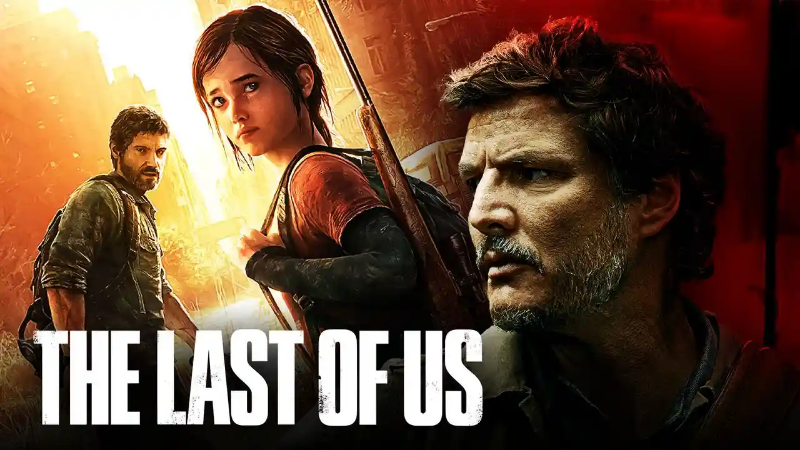Based on the image, provide a detailed and complete answer to the question: 
What is the age of the girl in the image?

The caption describes the girl as 'a young girl on the left, representing Ellie', implying that she is a minor or in her early teenage years.